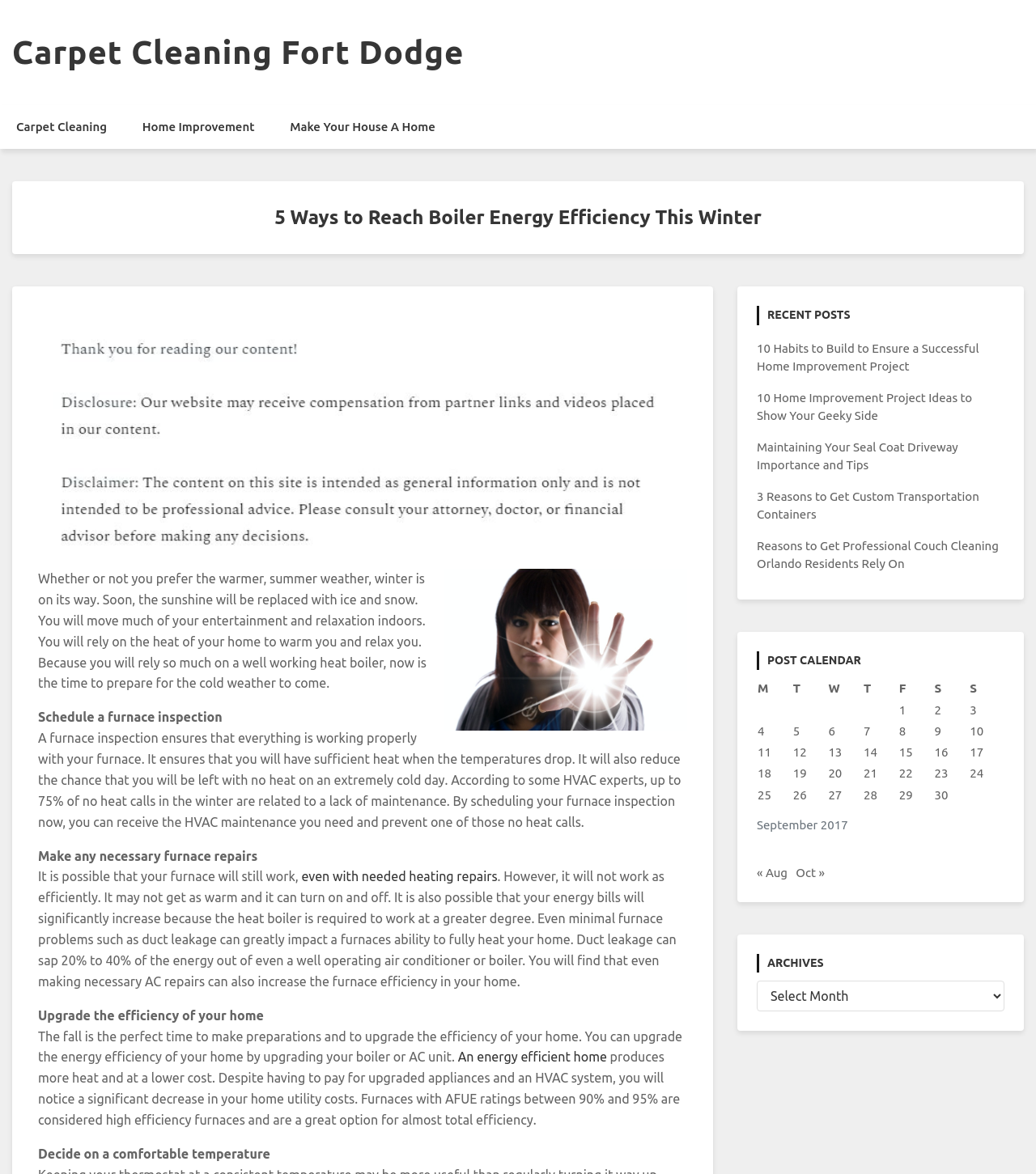Locate the bounding box coordinates of the element that should be clicked to fulfill the instruction: "Click on the link 'Carpet Cleaning Fort Dodge'".

[0.012, 0.029, 0.448, 0.06]